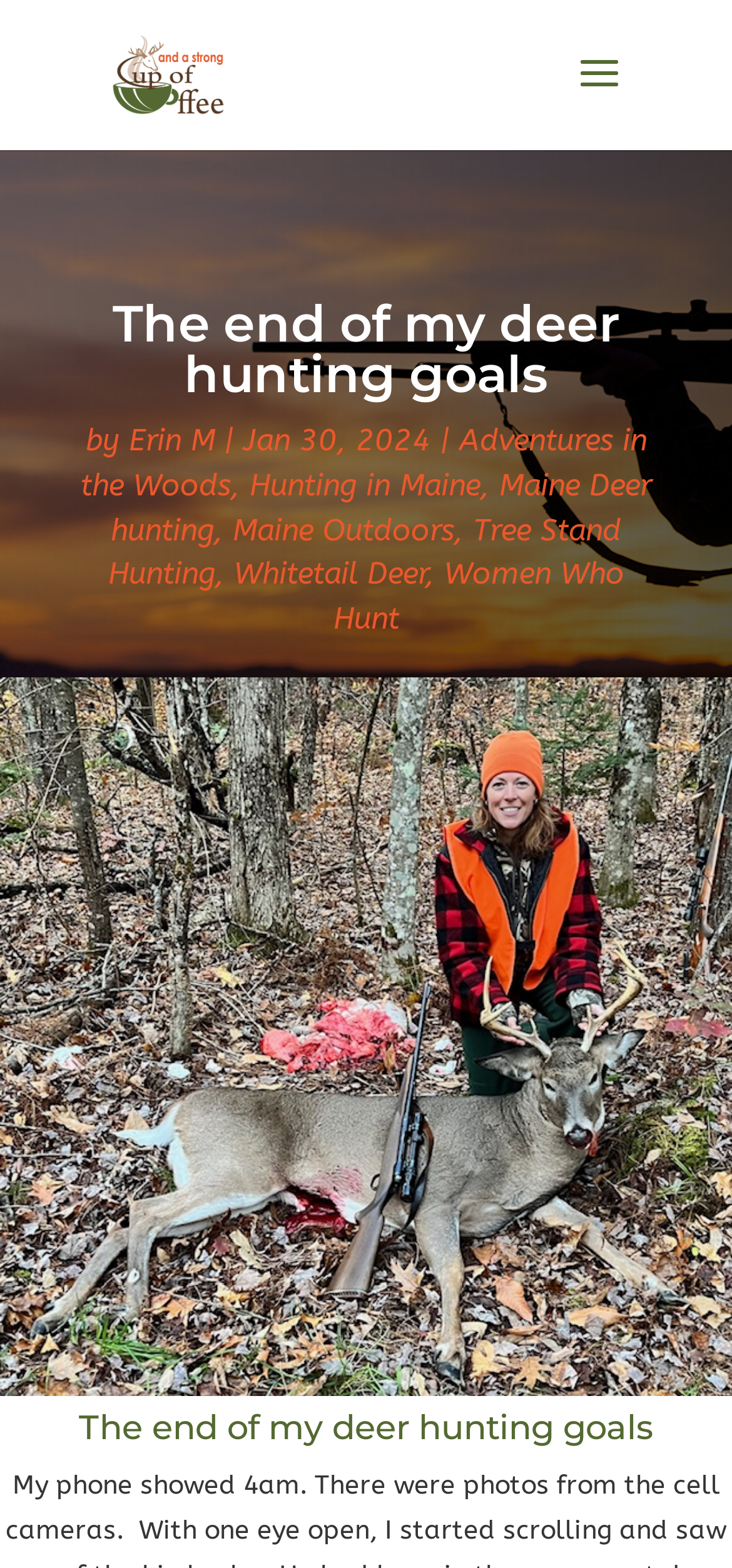Identify the bounding box coordinates of the part that should be clicked to carry out this instruction: "Read more about SuperPower 2".

None